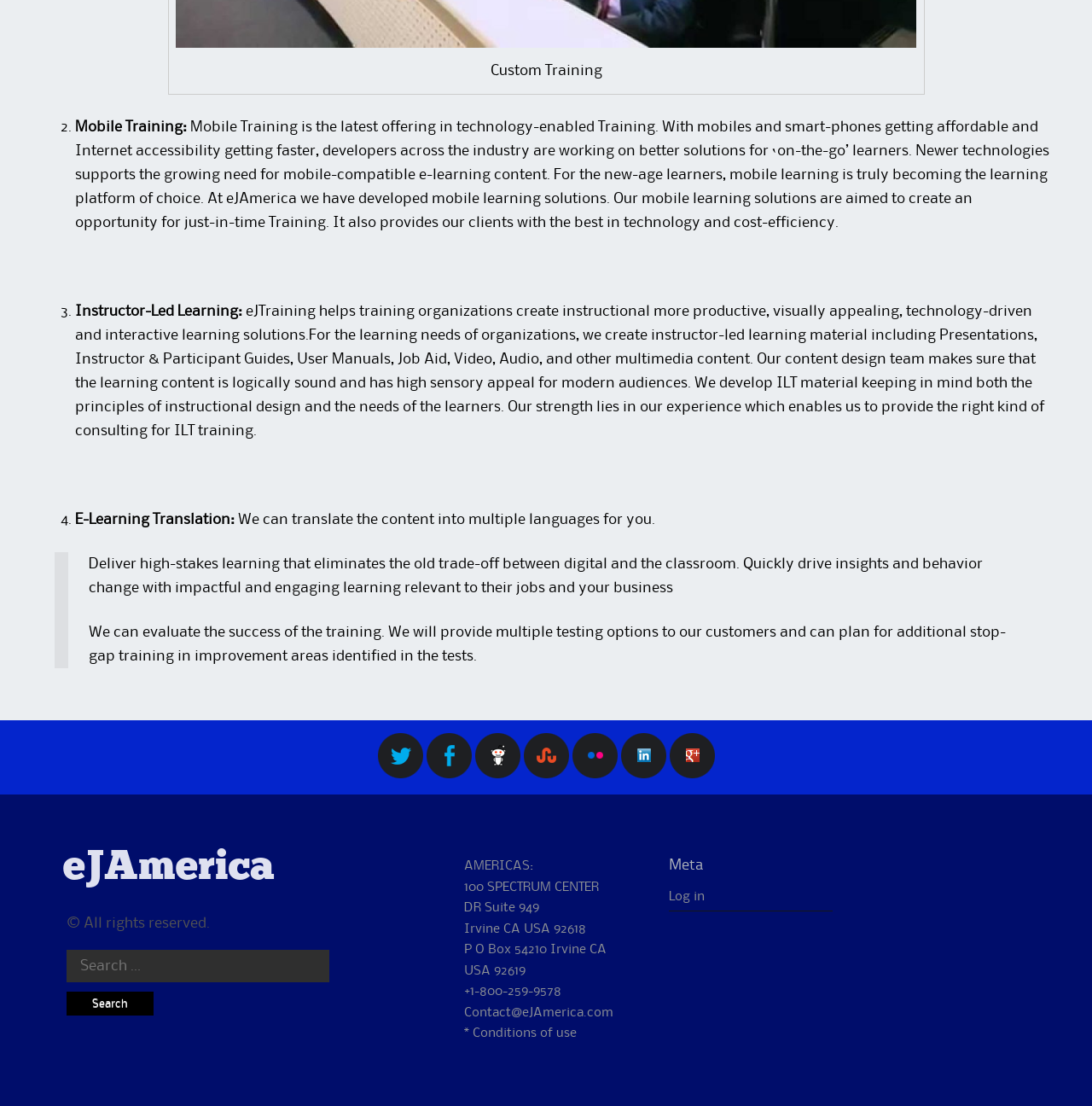What is the purpose of eJAmerica's mobile learning solutions?
Provide a fully detailed and comprehensive answer to the question.

According to the webpage content, eJAmerica's mobile learning solutions aim to create an opportunity for just-in-time Training, providing clients with the best in technology and cost-efficiency.